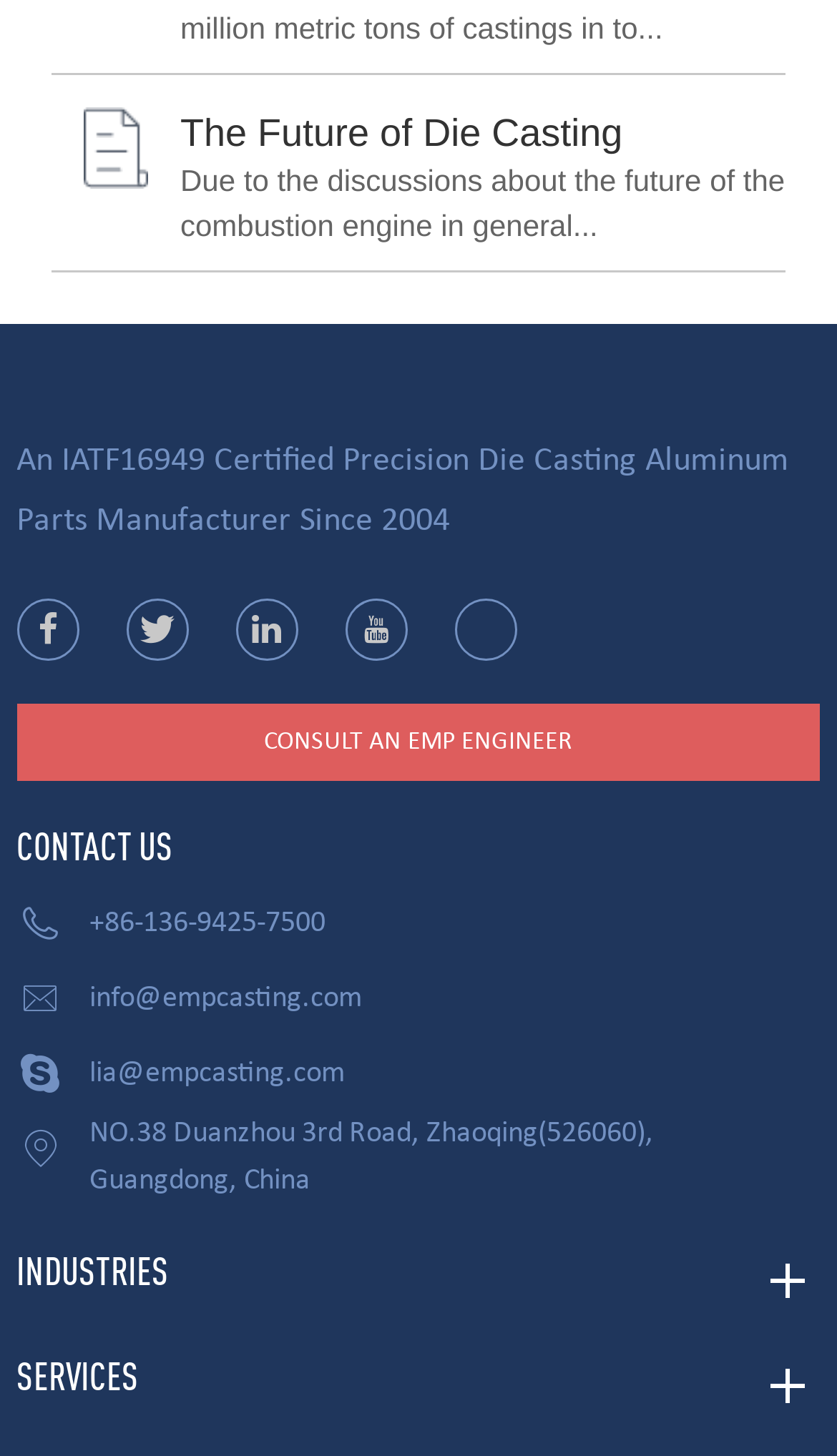Please find the bounding box for the UI component described as follows: "".

[0.415, 0.413, 0.484, 0.452]